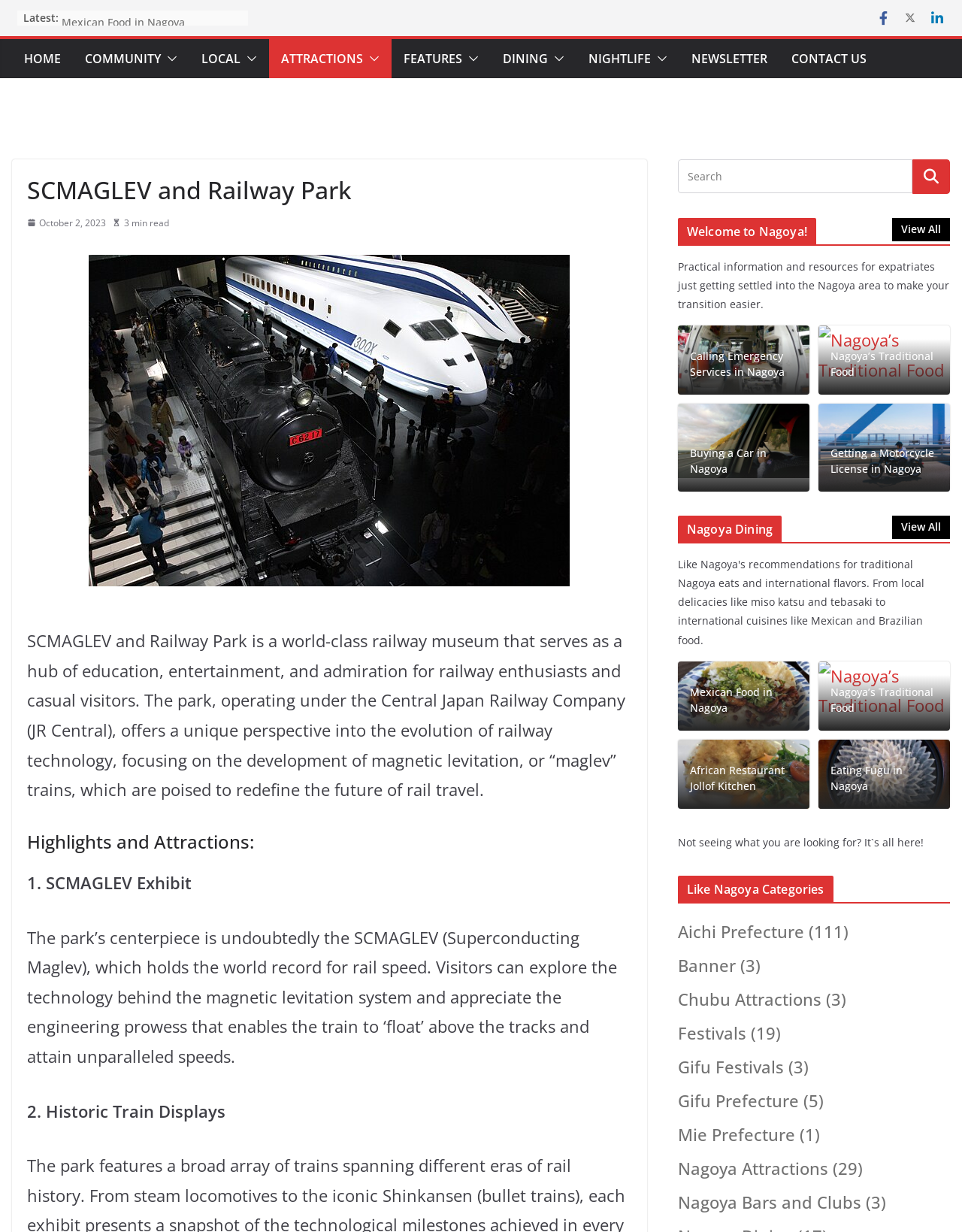Please identify the bounding box coordinates of the element's region that should be clicked to execute the following instruction: "Read about Mexican Food in Nagoya". The bounding box coordinates must be four float numbers between 0 and 1, i.e., [left, top, right, bottom].

[0.705, 0.537, 0.841, 0.593]